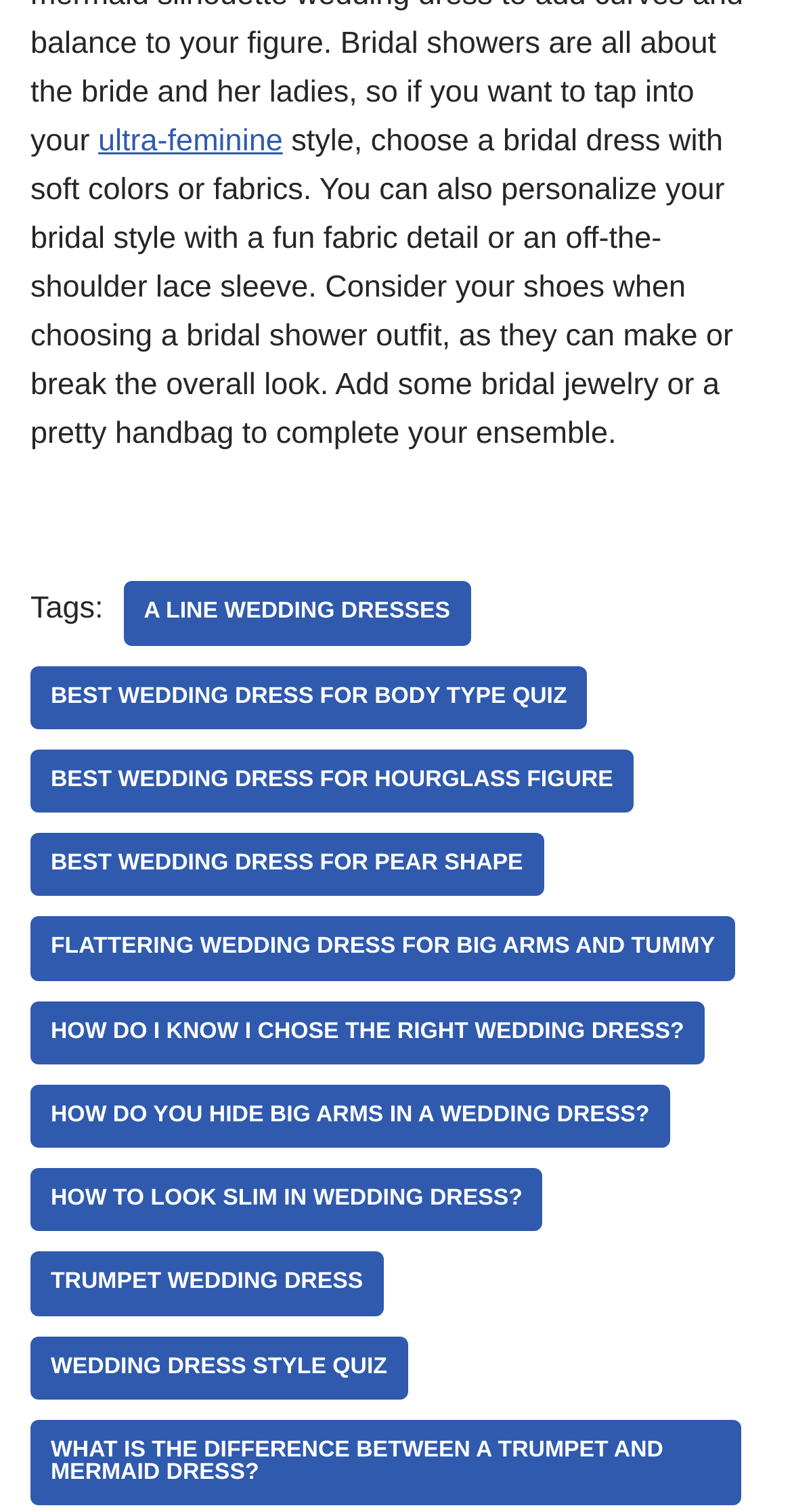Answer this question in one word or a short phrase: How many paragraphs of text are on this webpage?

1